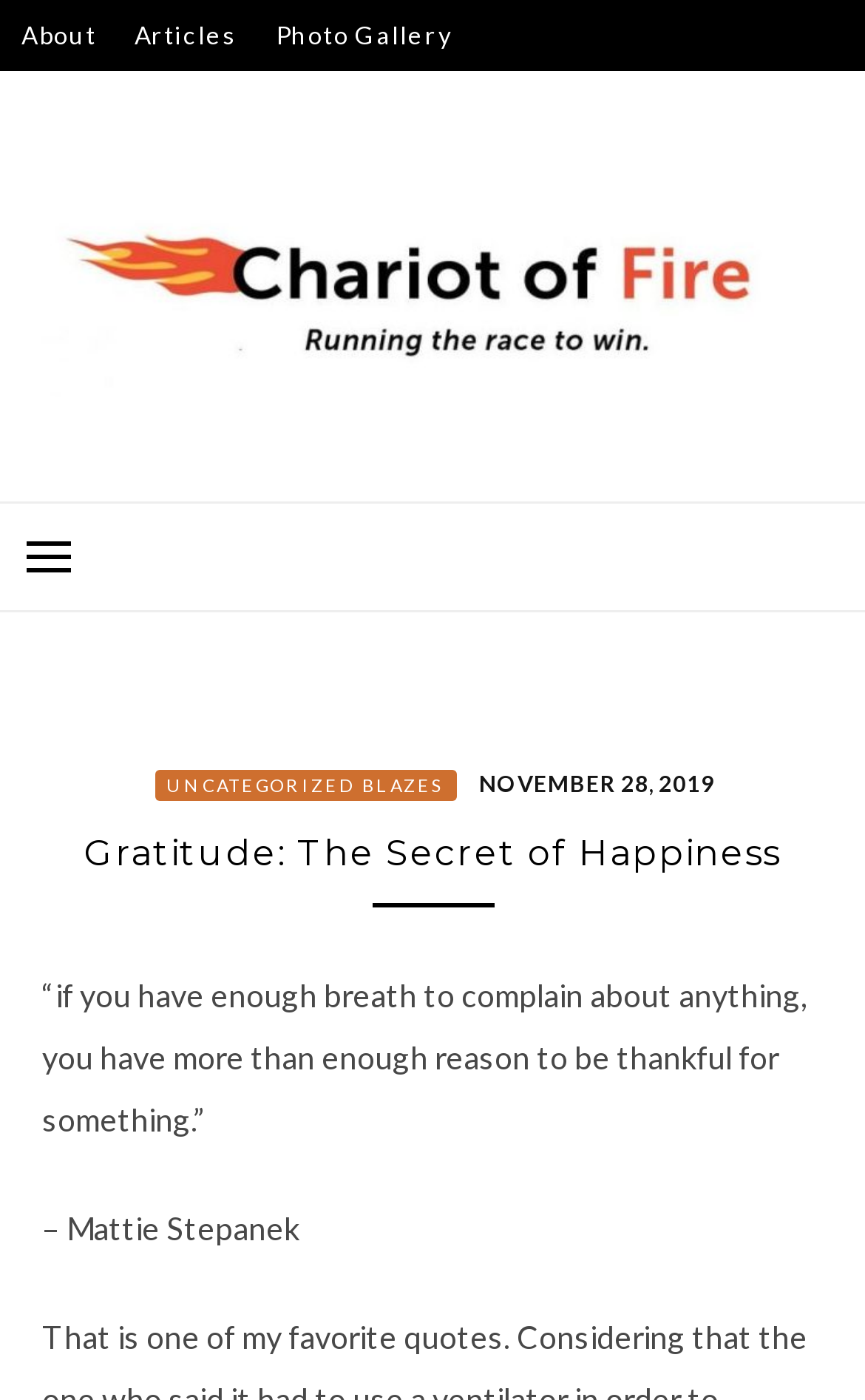How many links are there in the primary menu?
Examine the image and provide an in-depth answer to the question.

I expanded the primary menu and counted the number of links, which are 'UNCATEGORIZED BLAZES' and 'NOVEMBER 28, 2019'.